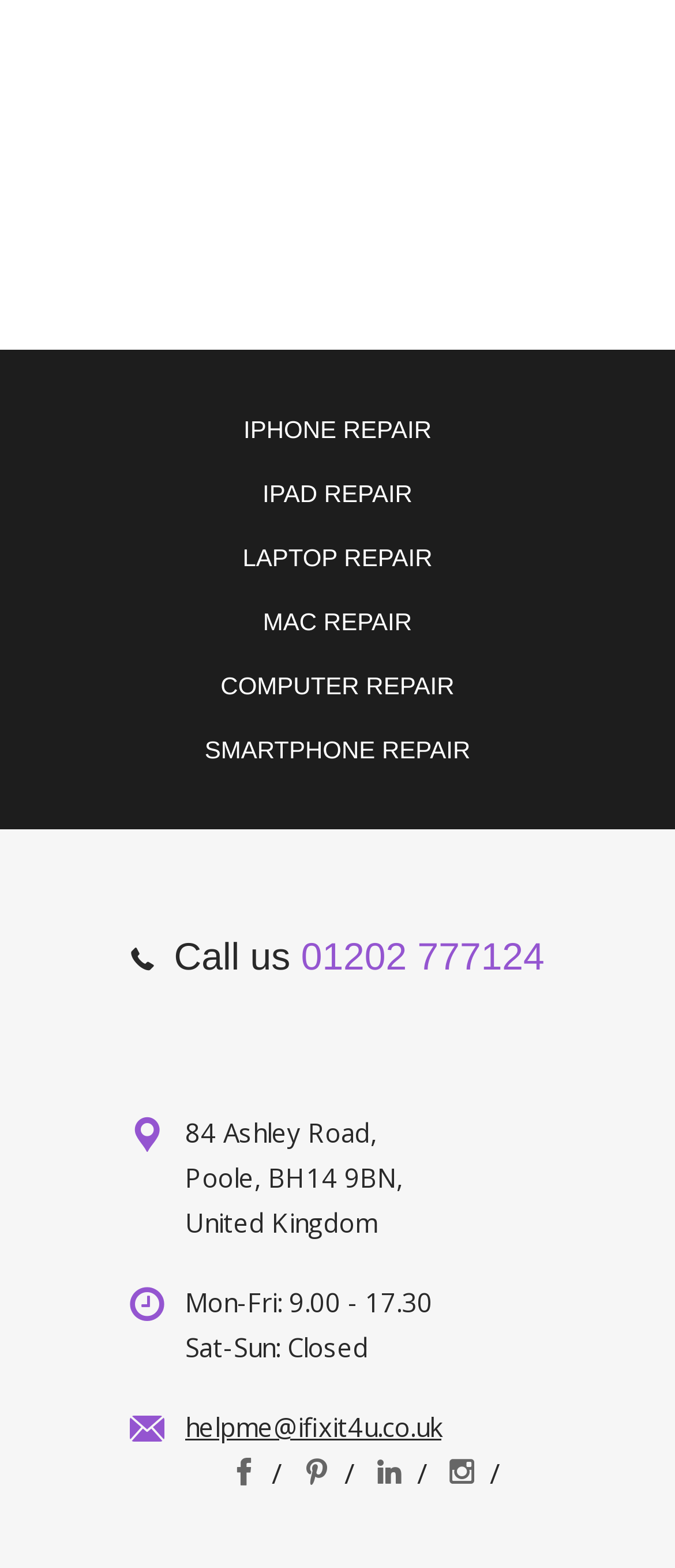Could you determine the bounding box coordinates of the clickable element to complete the instruction: "Call the phone number"? Provide the coordinates as four float numbers between 0 and 1, i.e., [left, top, right, bottom].

[0.446, 0.596, 0.807, 0.623]